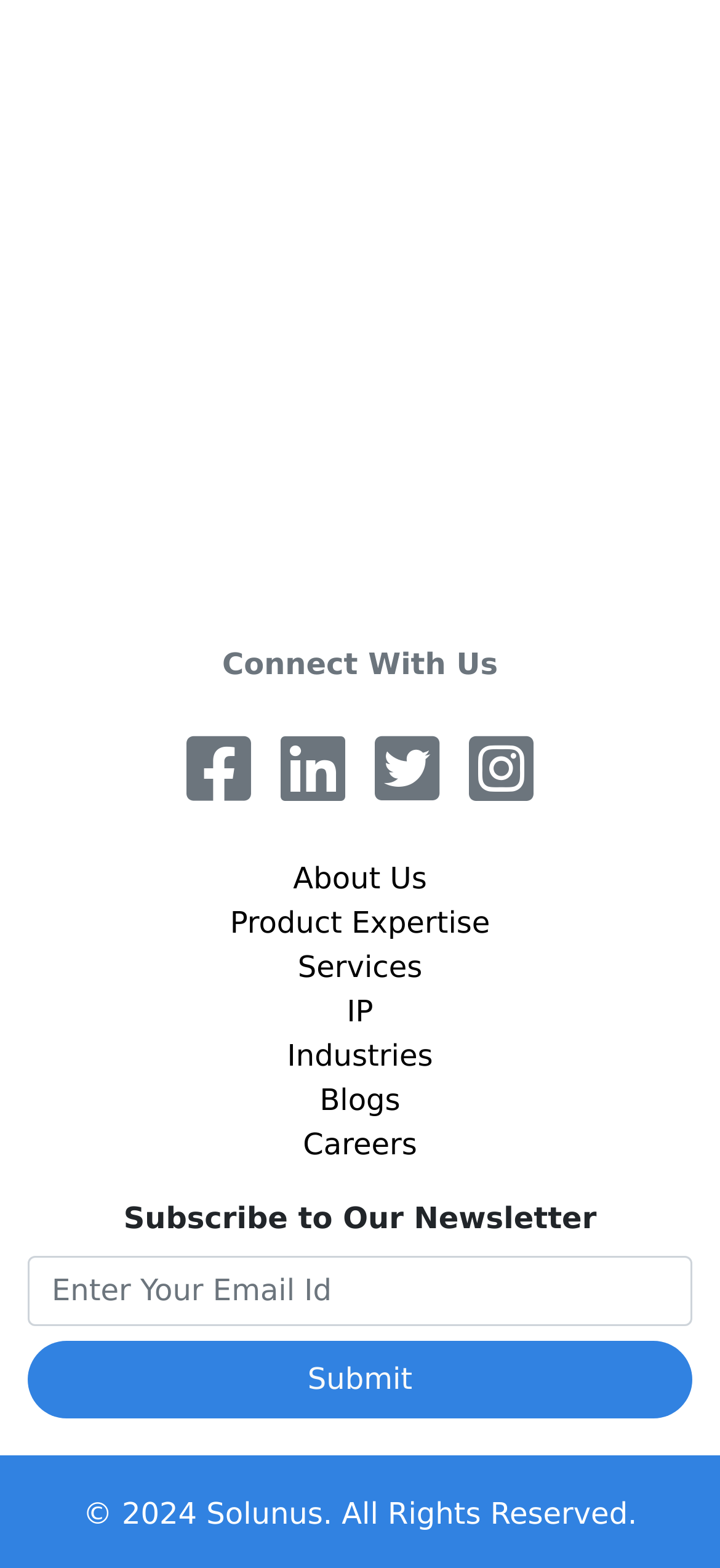Please identify the bounding box coordinates of the clickable area that will fulfill the following instruction: "Click the 'MORE' link". The coordinates should be in the format of four float numbers between 0 and 1, i.e., [left, top, right, bottom].

None